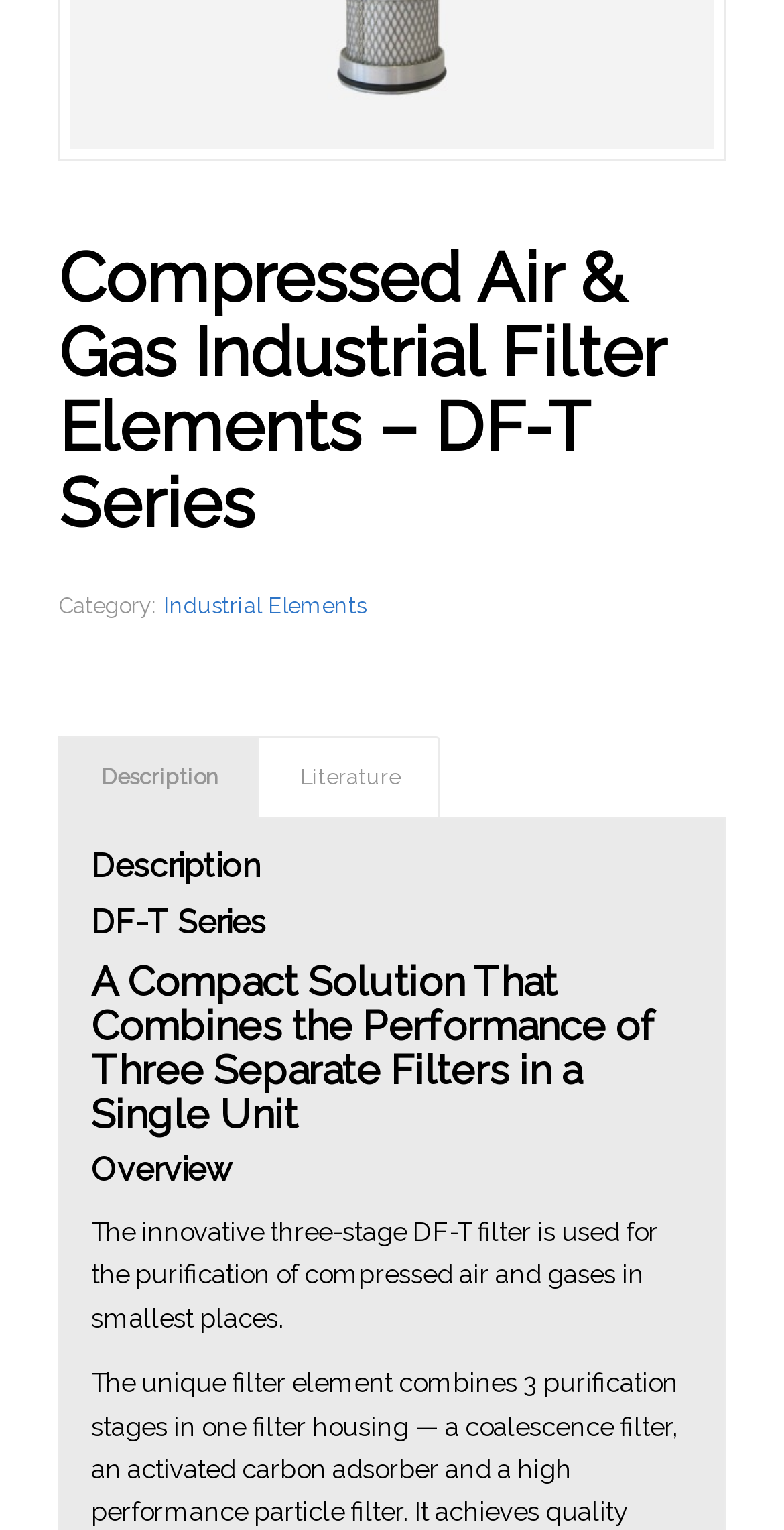Based on the element description: "Industrial Elements", identify the bounding box coordinates for this UI element. The coordinates must be four float numbers between 0 and 1, listed as [left, top, right, bottom].

[0.208, 0.388, 0.467, 0.405]